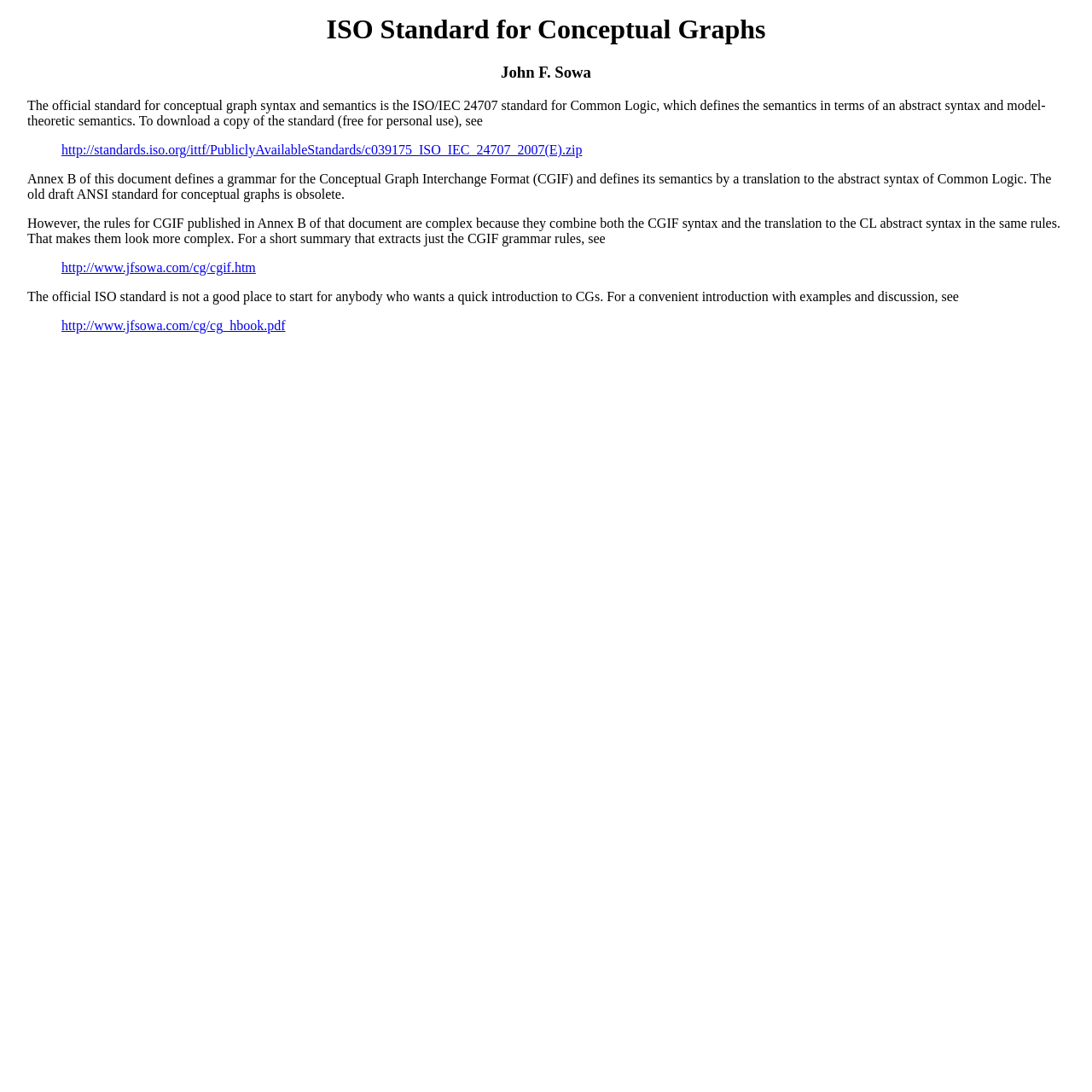Use the details in the image to answer the question thoroughly: 
What is the purpose of Annex B of the ISO standard?

I found the answer by looking at the text element that mentions 'Annex B of this document defines a grammar for the Conceptual Graph Interchange Format (CGIF)'. This suggests that the purpose of Annex B is to define a grammar for CGIF.